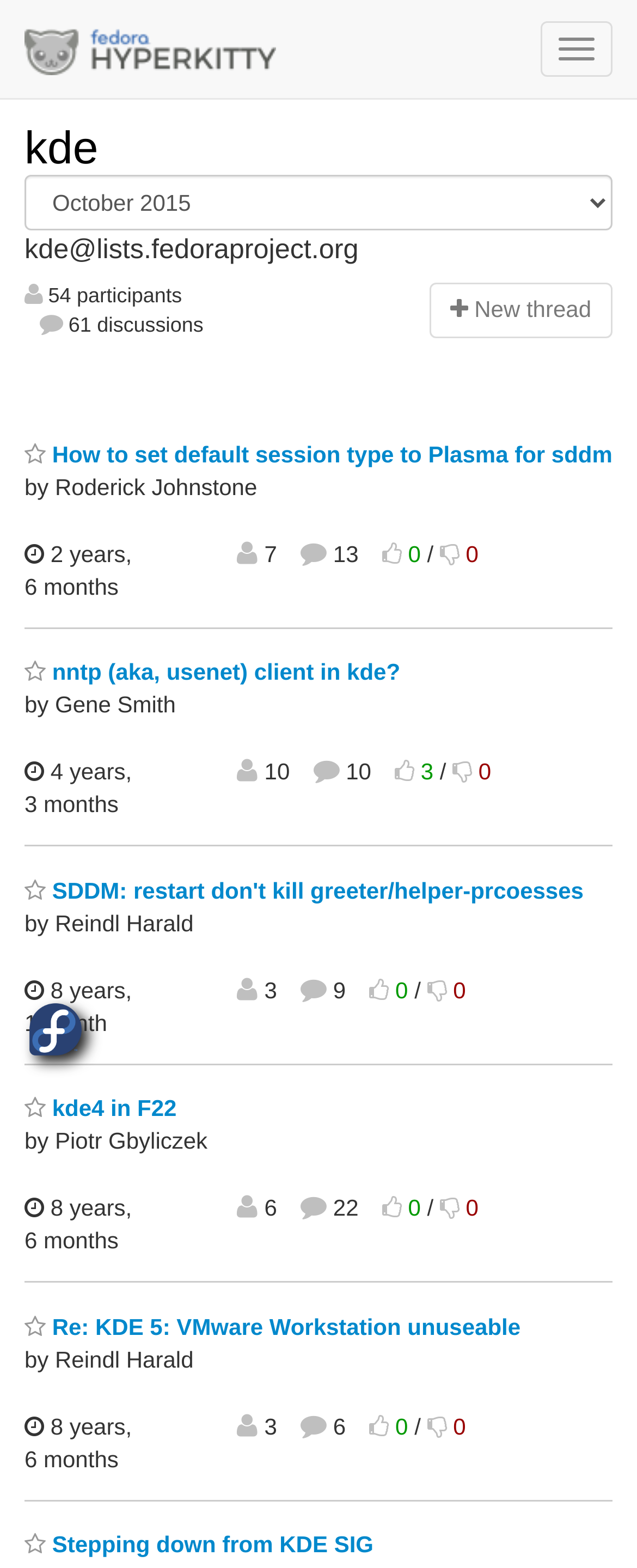Could you indicate the bounding box coordinates of the region to click in order to complete this instruction: "Check the thread 'SDDM: restart don't kill greeter/helper-prcoesses'".

[0.038, 0.559, 0.916, 0.576]